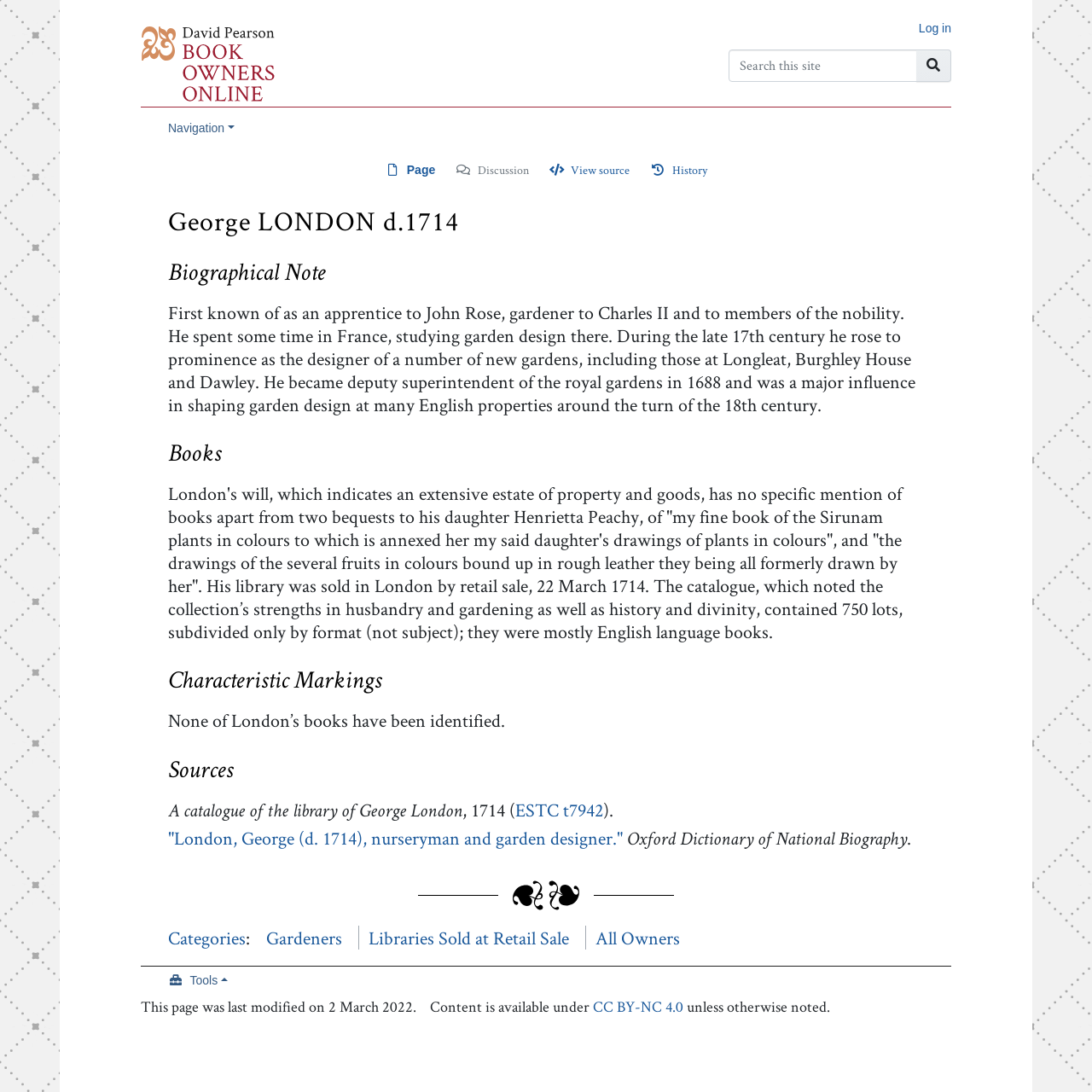Please provide a brief answer to the question using only one word or phrase: 
What is the name of George London's daughter?

Henrietta Peachy